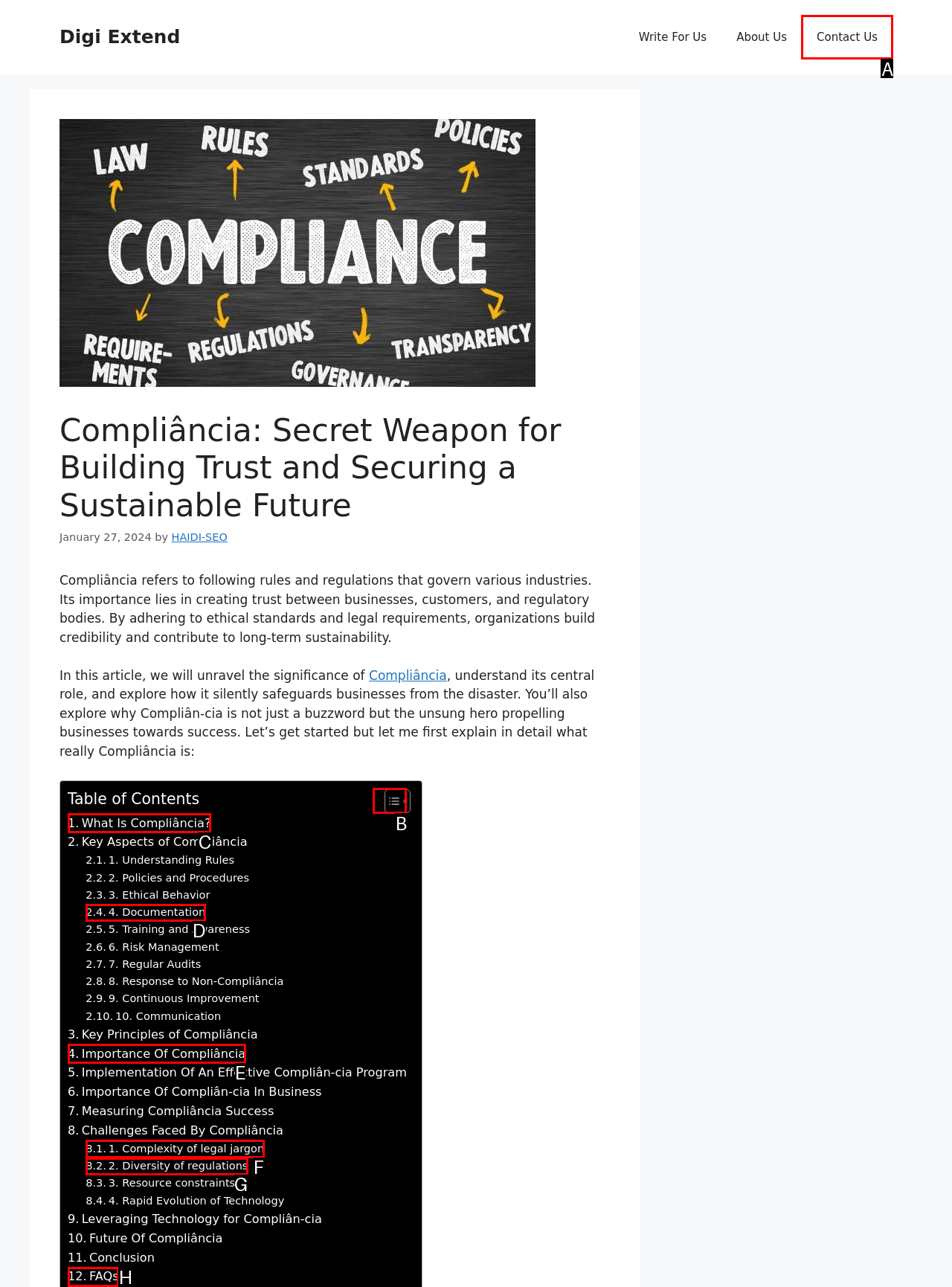Identify the letter of the UI element needed to carry out the task: Click on the 'Contact Us' link
Reply with the letter of the chosen option.

A